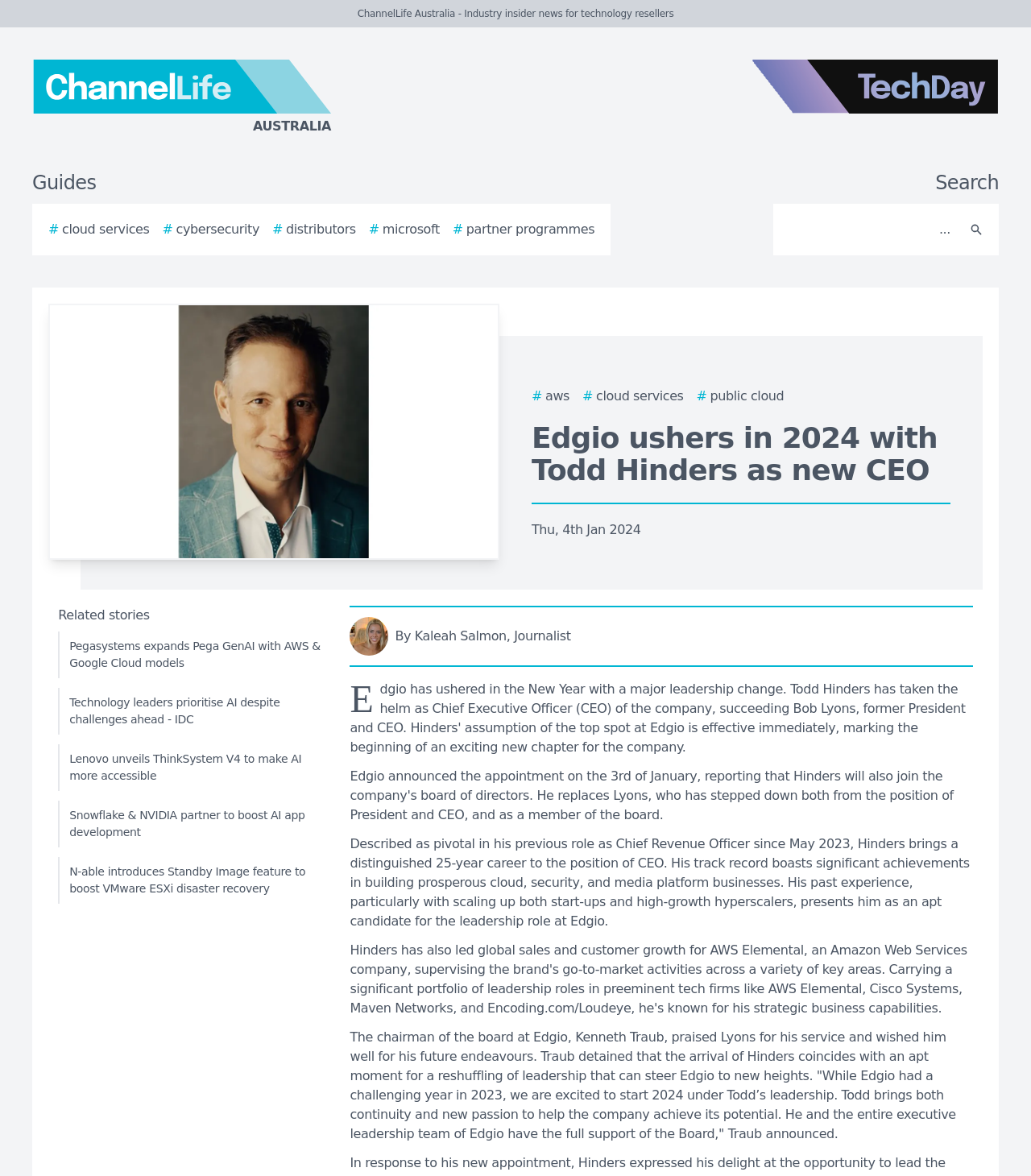Identify the bounding box coordinates of the region that needs to be clicked to carry out this instruction: "View the author's profile". Provide these coordinates as four float numbers ranging from 0 to 1, i.e., [left, top, right, bottom].

[0.339, 0.525, 0.944, 0.558]